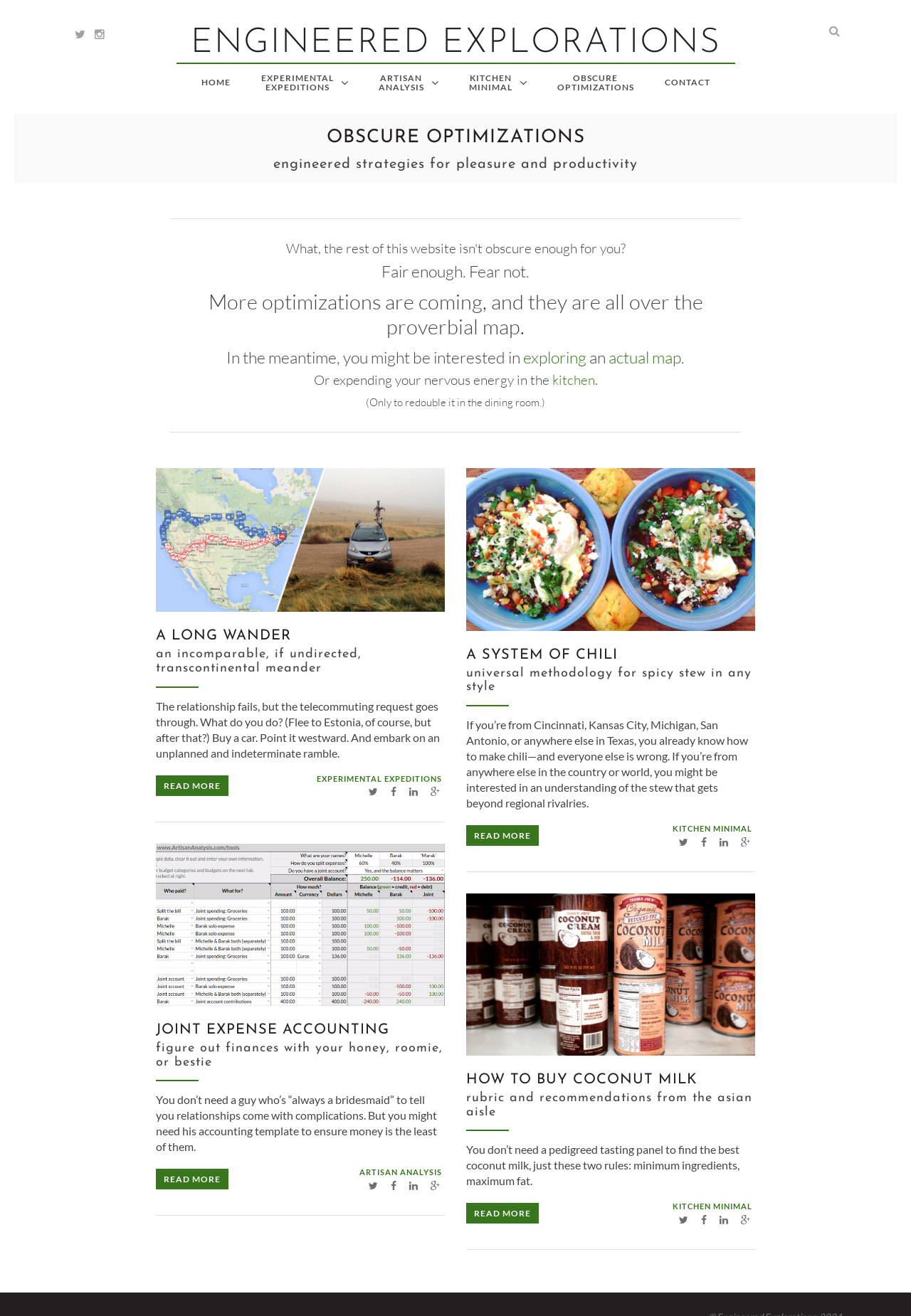Give a short answer to this question using one word or a phrase:
What is the name of the website?

Obscure Optimizations